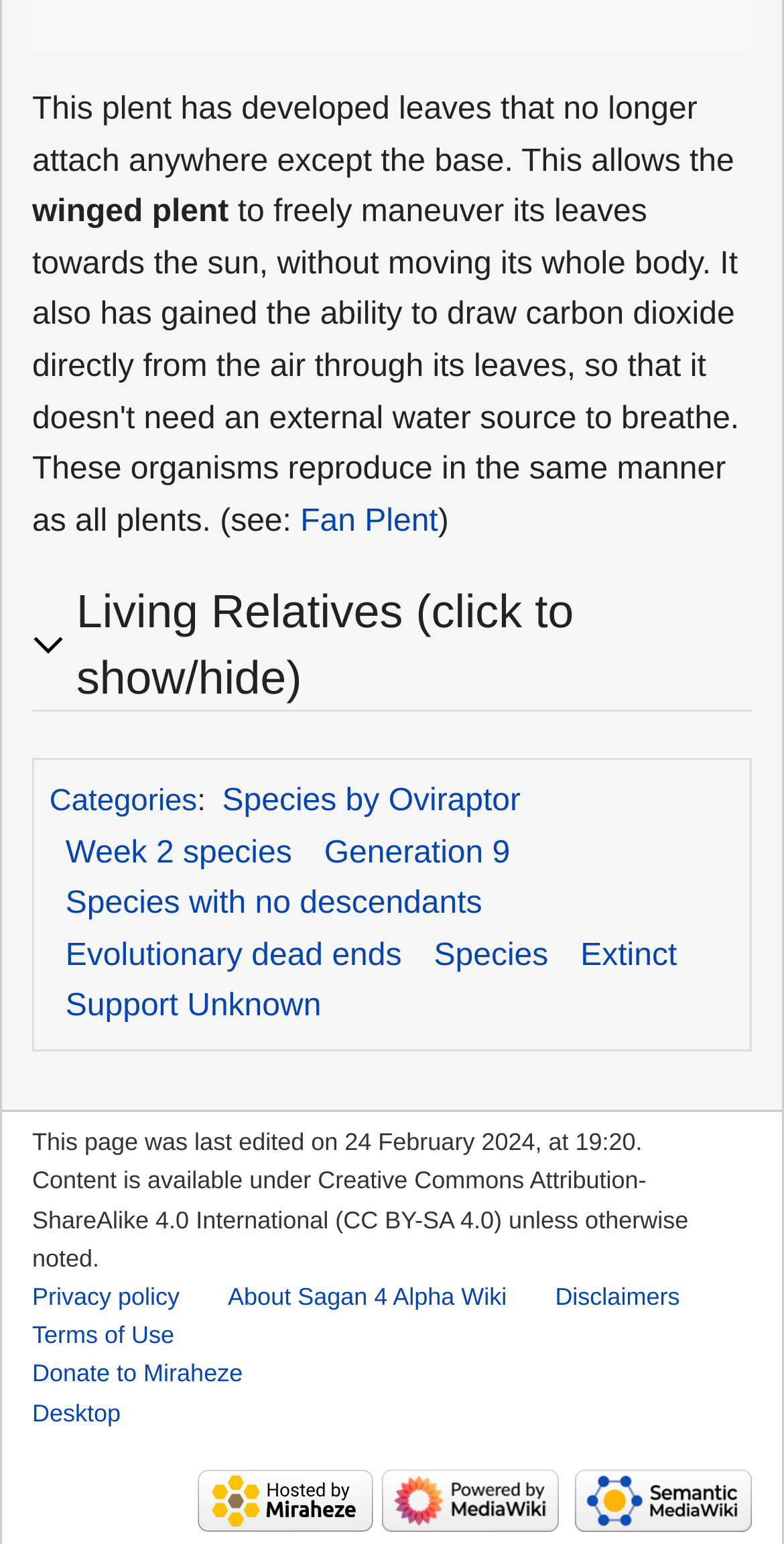Find the bounding box coordinates corresponding to the UI element with the description: "alt="Powered by Semantic MediaWiki"". The coordinates should be formatted as [left, top, right, bottom], with values as floats between 0 and 1.

[0.721, 0.961, 0.959, 0.98]